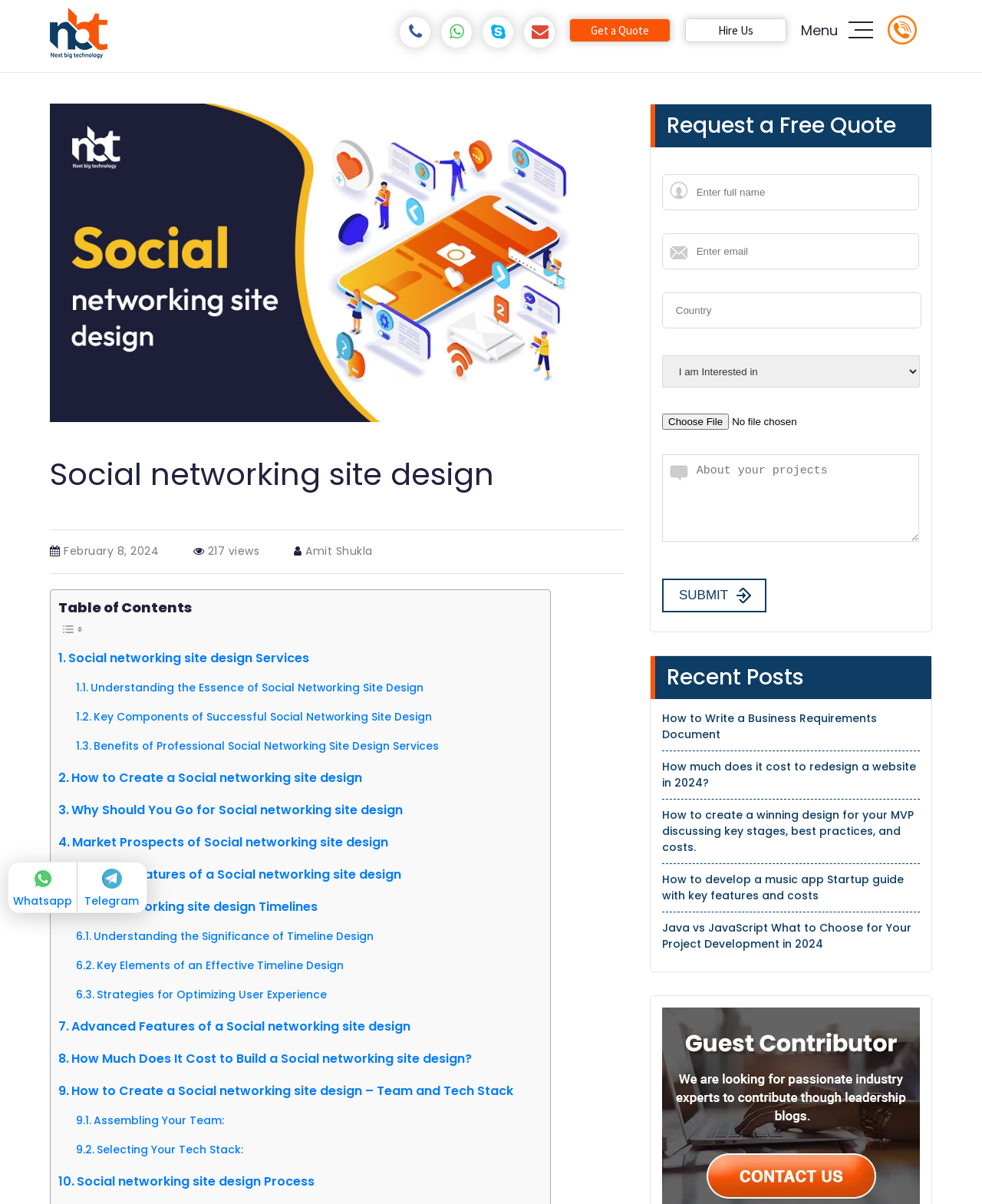Provide an in-depth description of the elements and layout of the webpage.

This webpage is about crafting engaging social networking site designs. At the top left, there is a logo of "nbt" with a link to it. Next to it, there are four social media links: phone, whatsapp, skype, and mailto. On the top right, there are two buttons: "Get a Quote" and "Hire Us". A menu button is located next to them.

Below the top section, there is a large image that spans across the page. Underneath the image, there is a heading that reads "Social networking site design". Below the heading, there is a section with the date "February 8, 2024", the number of views "217 views", and the author's name "Amit Shukla". 

To the right of this section, there is a table of contents with links to various sections of the article, including "Social networking site design Services", "Understanding the Essence of Social Networking Site Design", and "How to Create a Social networking site design". 

On the right side of the page, there is a section with a heading "Request a Free Quote". Below it, there is a contact form with fields for full name, email, country, and a file upload button. There is also a submit button at the bottom of the form.

Below the contact form, there is a section with a heading "Recent Posts" that lists five links to recent articles. At the bottom of the page, there are two social media links: whatsapp and telegram, each with an icon and text.